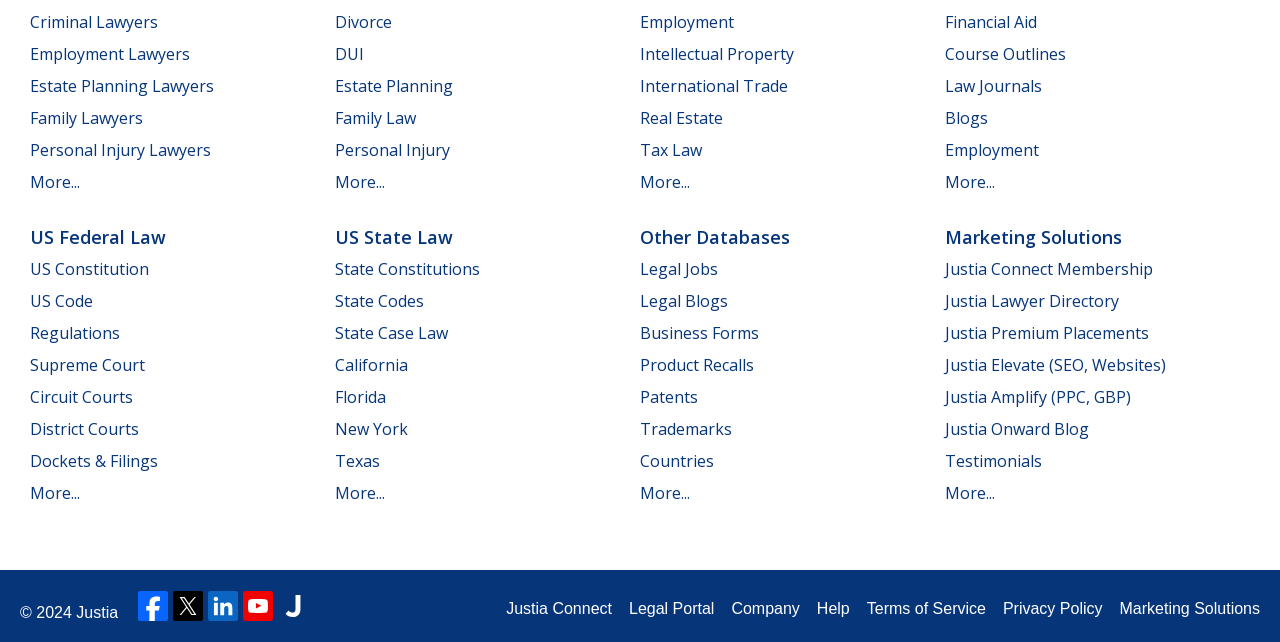Point out the bounding box coordinates of the section to click in order to follow this instruction: "Learn about Justia Connect Membership".

[0.738, 0.401, 0.901, 0.436]